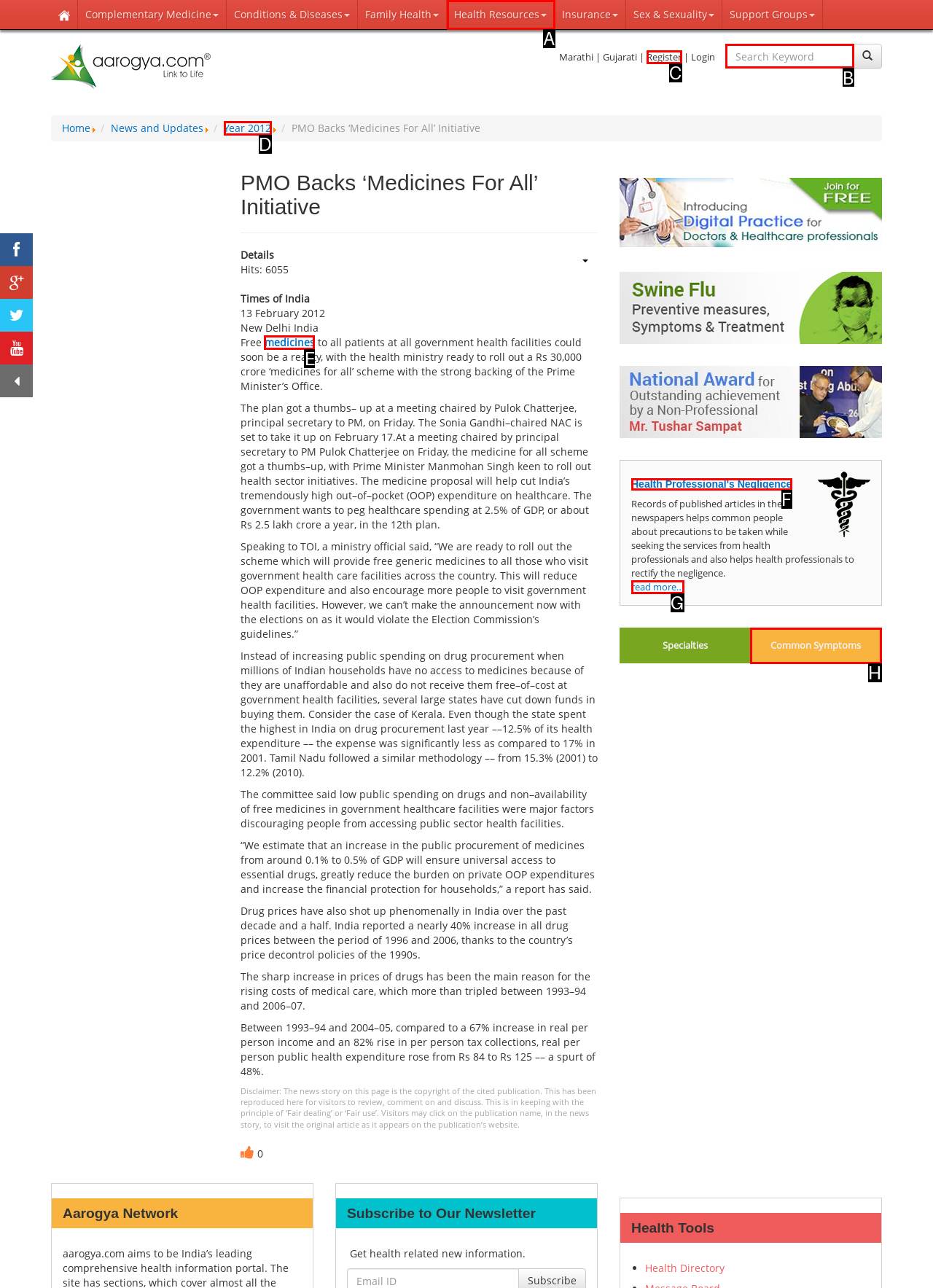Select the correct option from the given choices to perform this task: Connect with BC Gov. Provide the letter of that option.

None